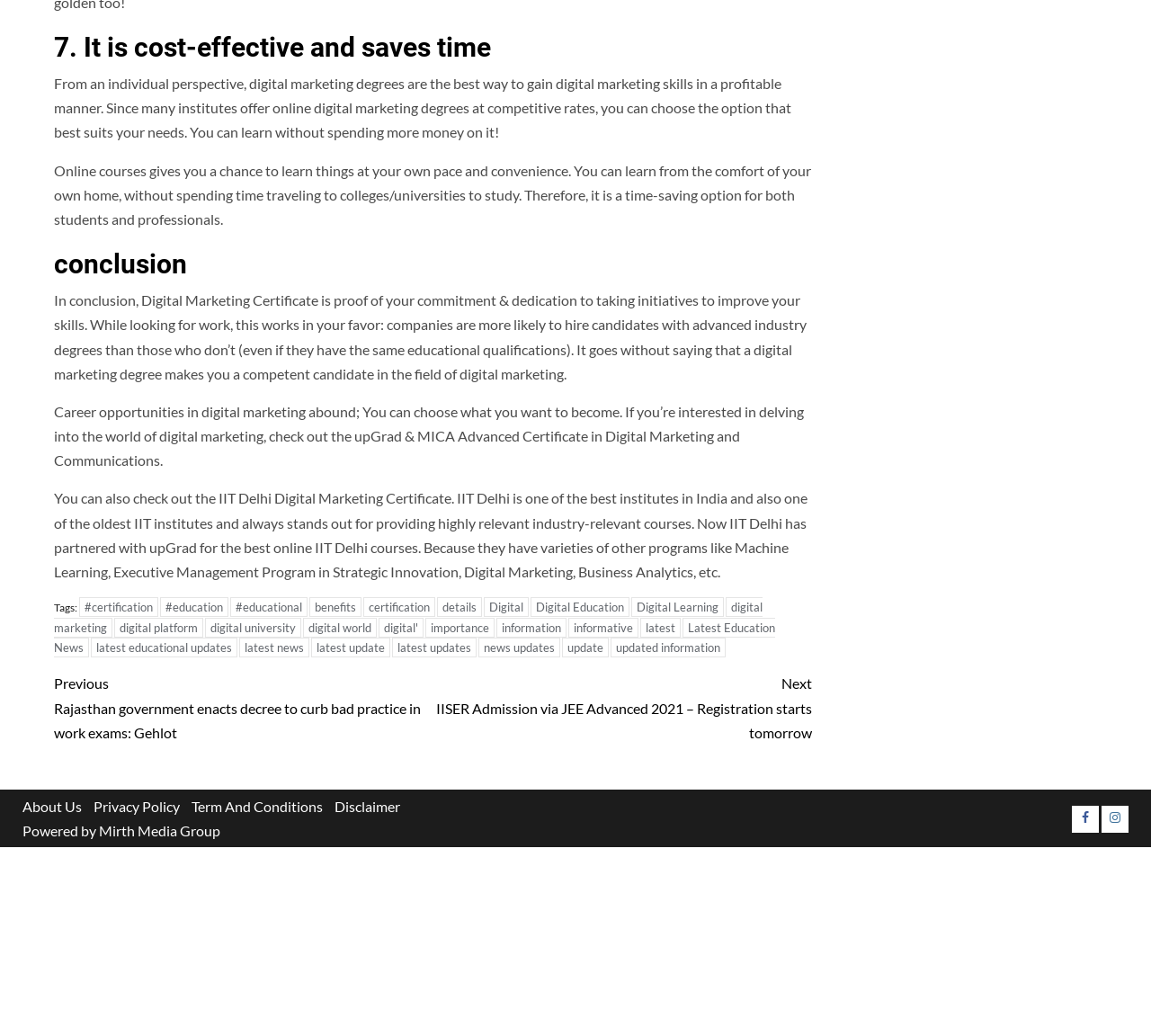Find the bounding box coordinates of the element's region that should be clicked in order to follow the given instruction: "Follow the 'Facebook' link". The coordinates should consist of four float numbers between 0 and 1, i.e., [left, top, right, bottom].

[0.931, 0.777, 0.955, 0.803]